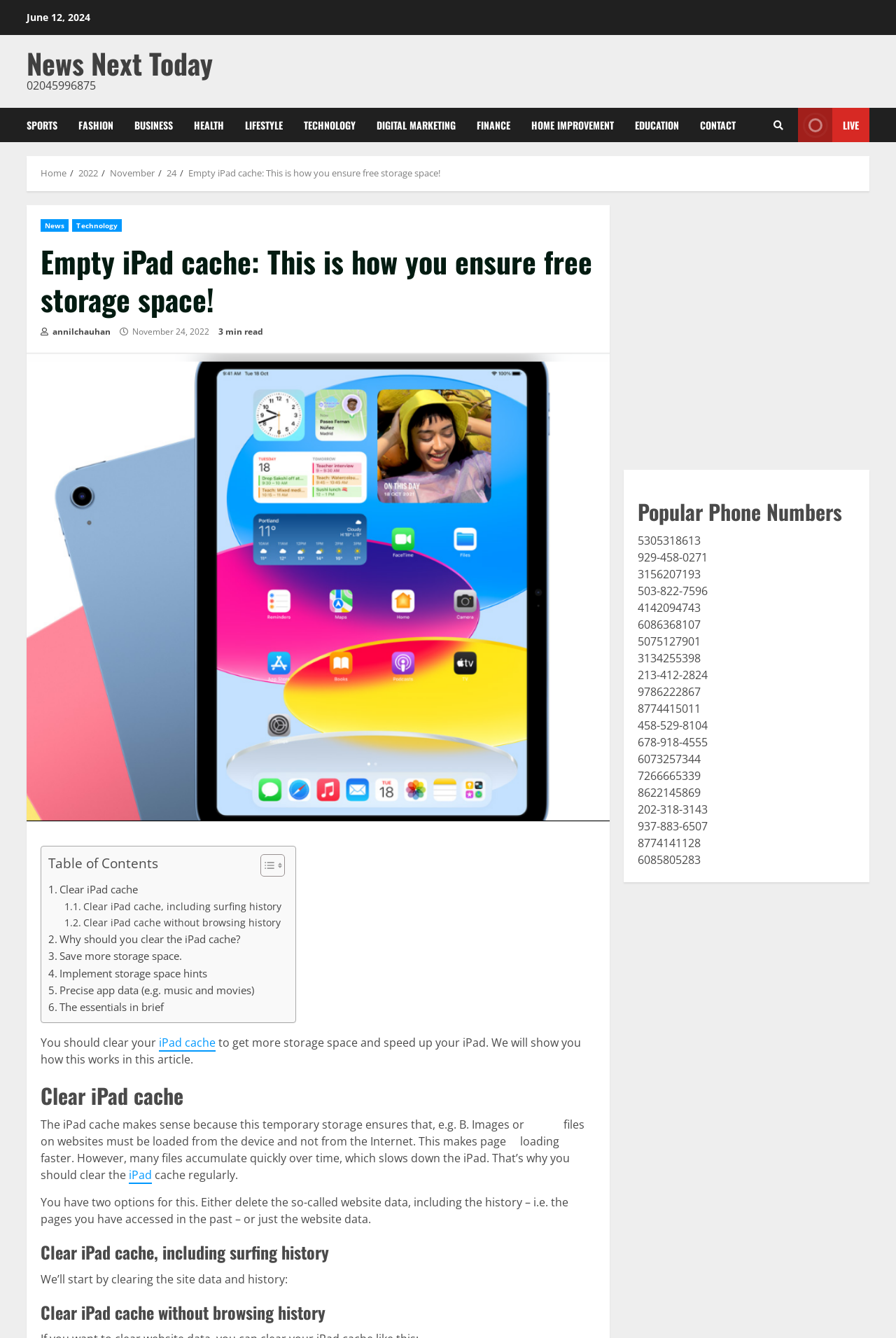Please identify the bounding box coordinates of where to click in order to follow the instruction: "Click on 'SPORTS'".

[0.03, 0.081, 0.076, 0.106]